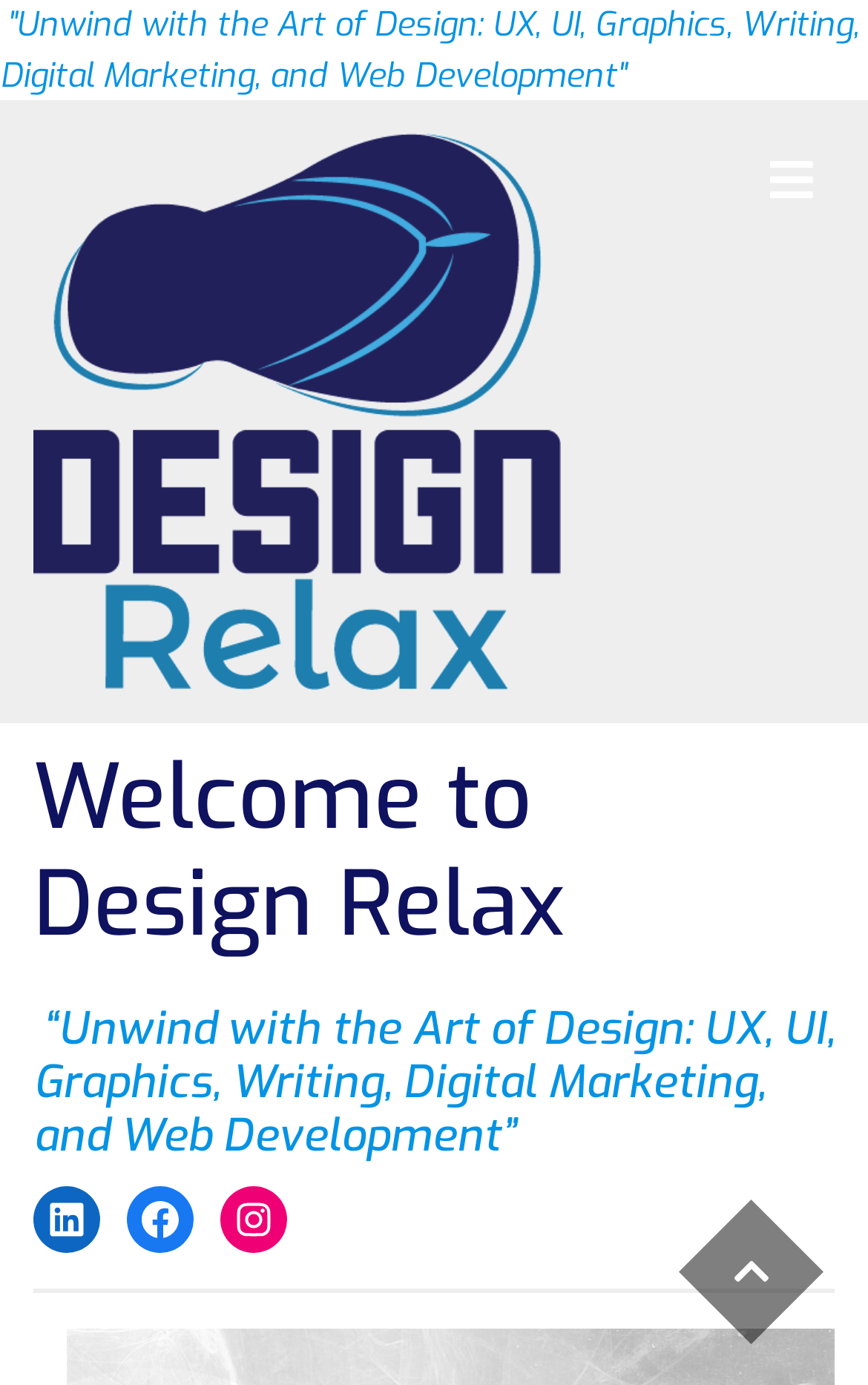Provide the bounding box coordinates of the HTML element described by the text: "LinkedIn". The coordinates should be in the format [left, top, right, bottom] with values between 0 and 1.

[0.038, 0.856, 0.115, 0.905]